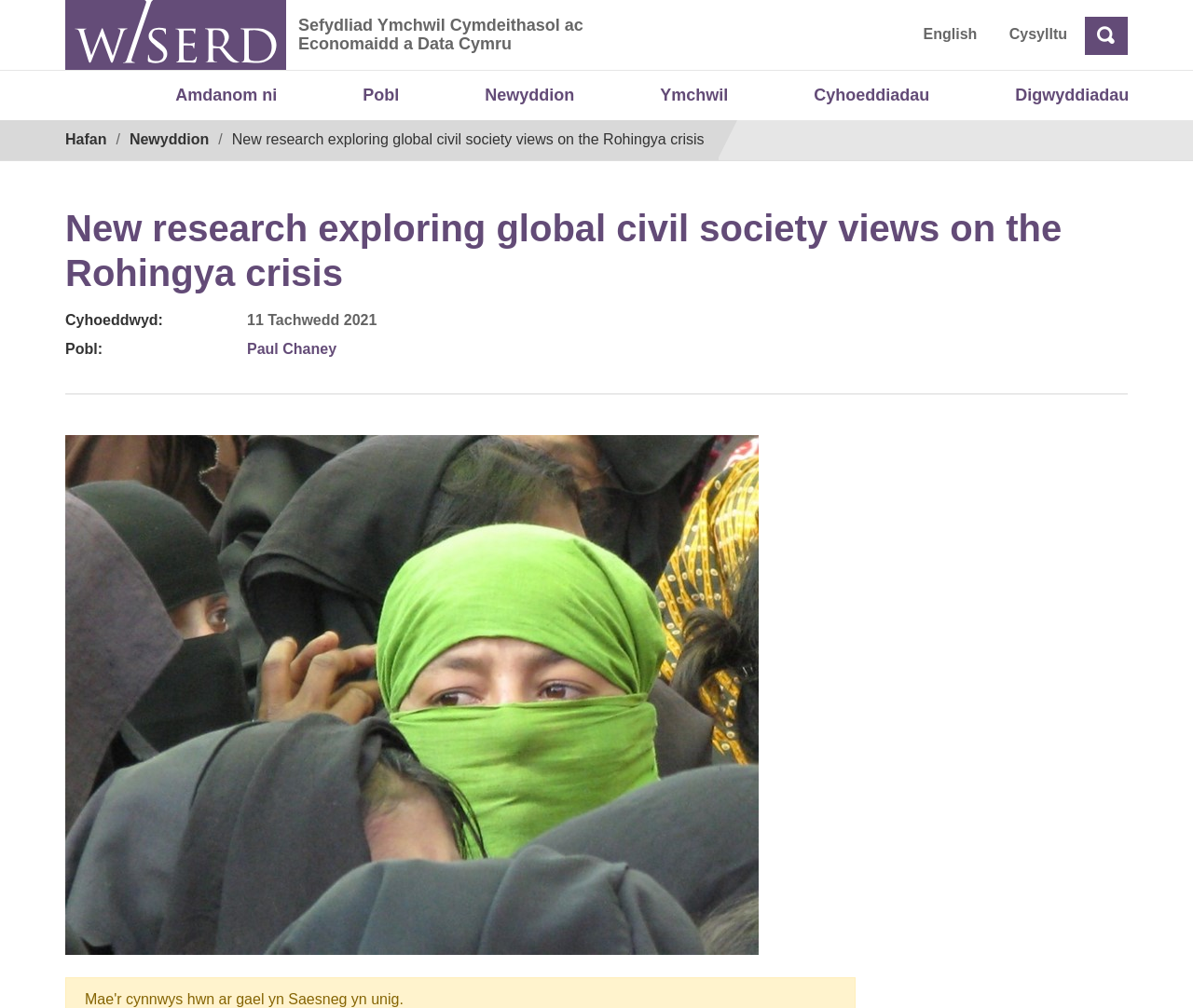Determine the bounding box for the HTML element described here: "Digwyddiadau". The coordinates should be given as [left, top, right, bottom] with each number being a float between 0 and 1.

[0.845, 0.076, 0.953, 0.114]